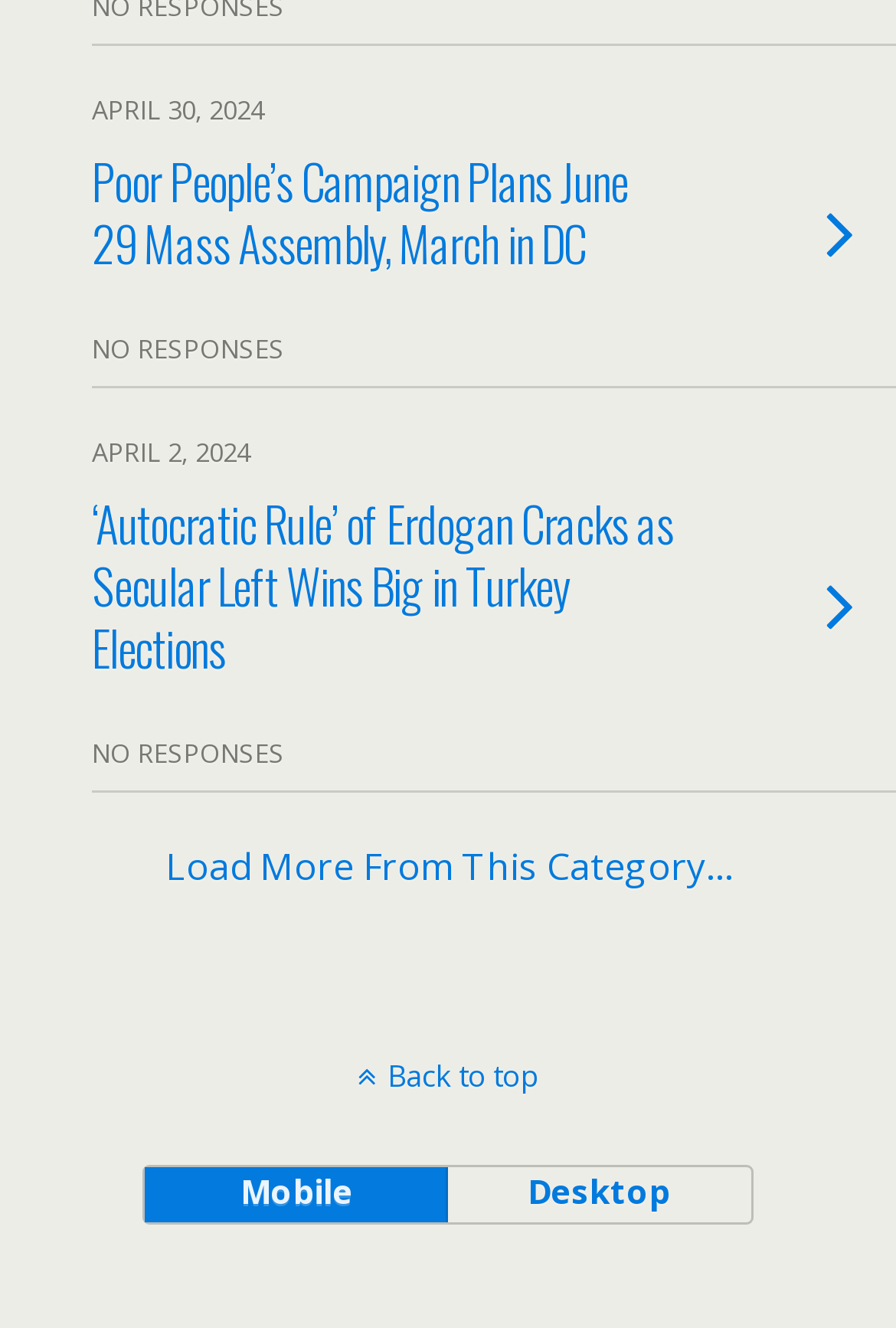What are the two options for viewing the webpage?
Please describe in detail the information shown in the image to answer the question.

The question can be answered by looking at the buttons at the bottom of the webpage, which are labeled 'Mobile' and 'Desktop'. These buttons likely allow the user to switch between a mobile-friendly view and a desktop-friendly view of the webpage.